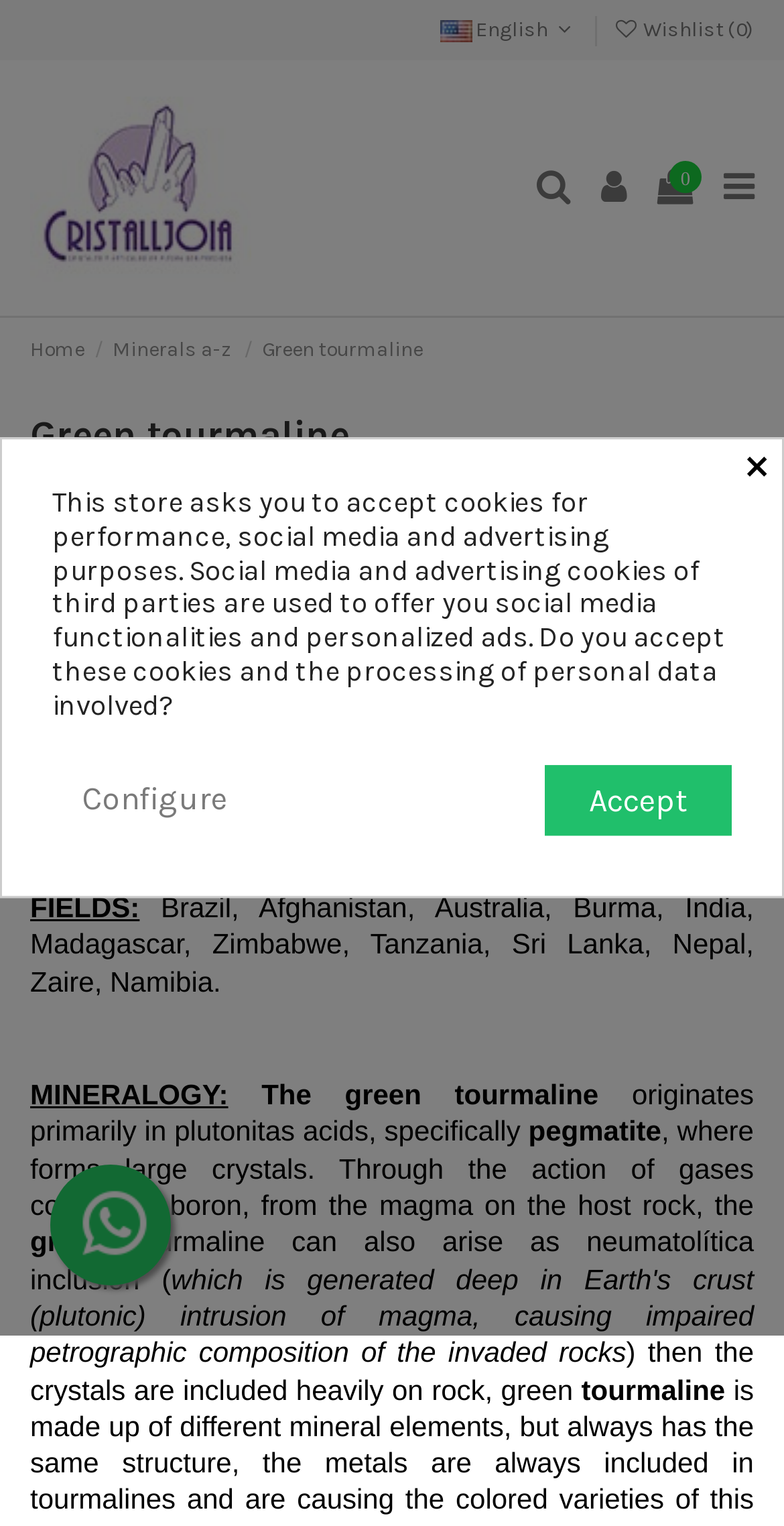Please find the bounding box coordinates of the element that must be clicked to perform the given instruction: "Close the popup". The coordinates should be four float numbers from 0 to 1, i.e., [left, top, right, bottom].

[0.949, 0.288, 0.992, 0.315]